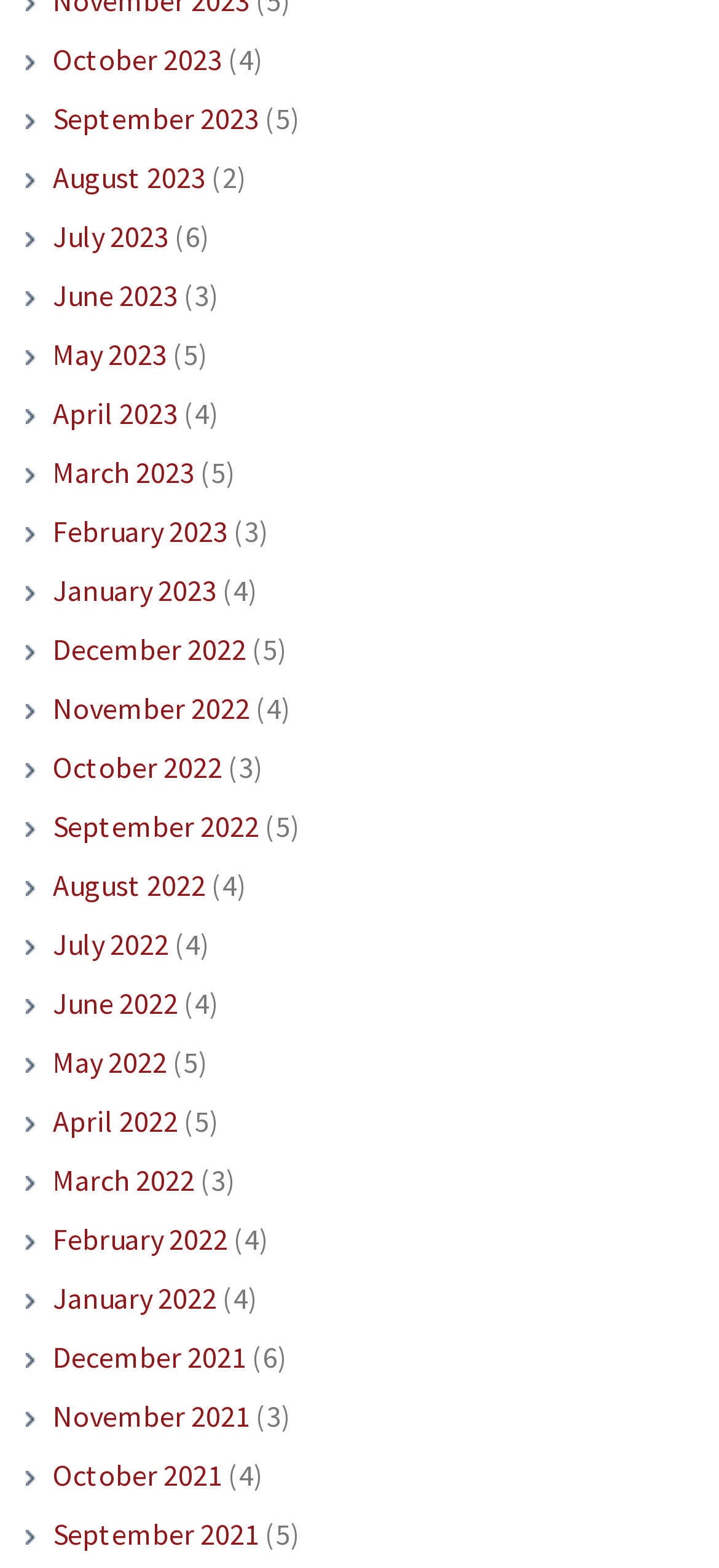What is the most recent month listed?
Answer the question with a single word or phrase, referring to the image.

October 2023